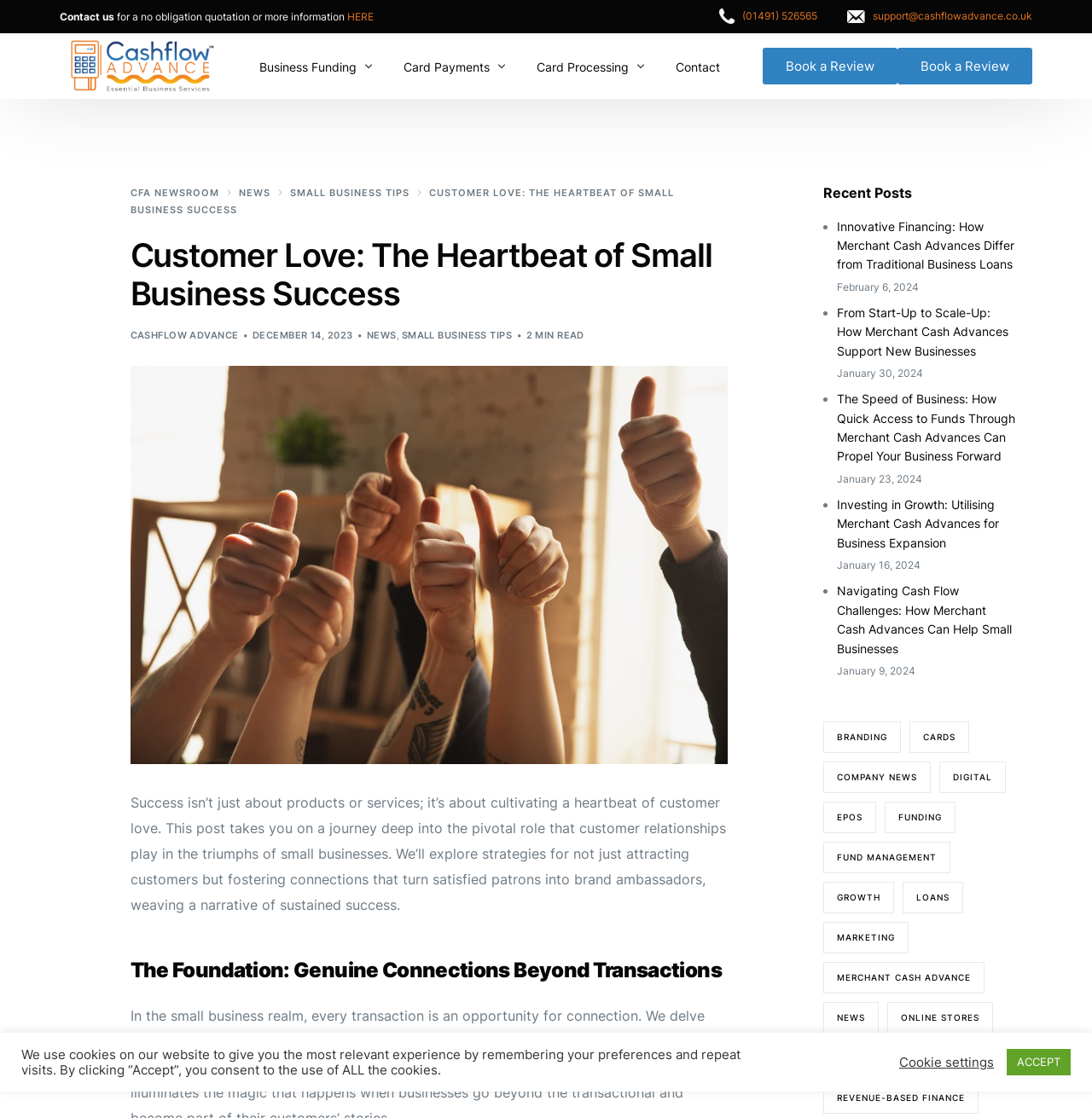Using the information in the image, give a detailed answer to the following question: How many links are there in the 'Recent Posts' section?

In the 'Recent Posts' section, there are five links to different articles, each with a list marker '•' and a date next to it.